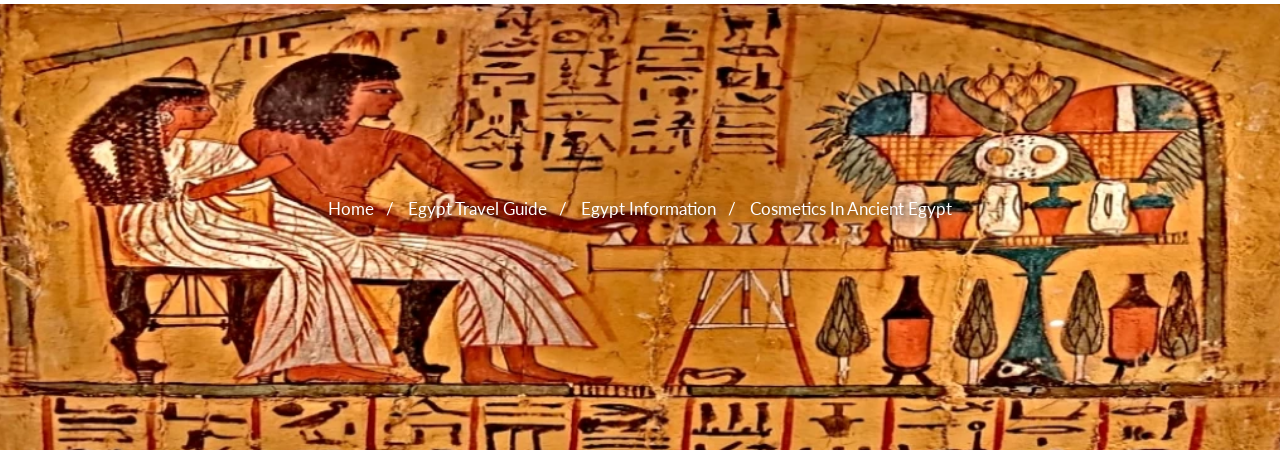What is showcased in front of the seated figures?
Offer a detailed and exhaustive answer to the question.

The question asks about the objects displayed in front of the two figures in the center of the image. The caption explains that a beautifully arranged array of cosmetic jars and vessels is on display, showcasing a variety of containers that possibly hold oils, powders, and other beauty essentials.